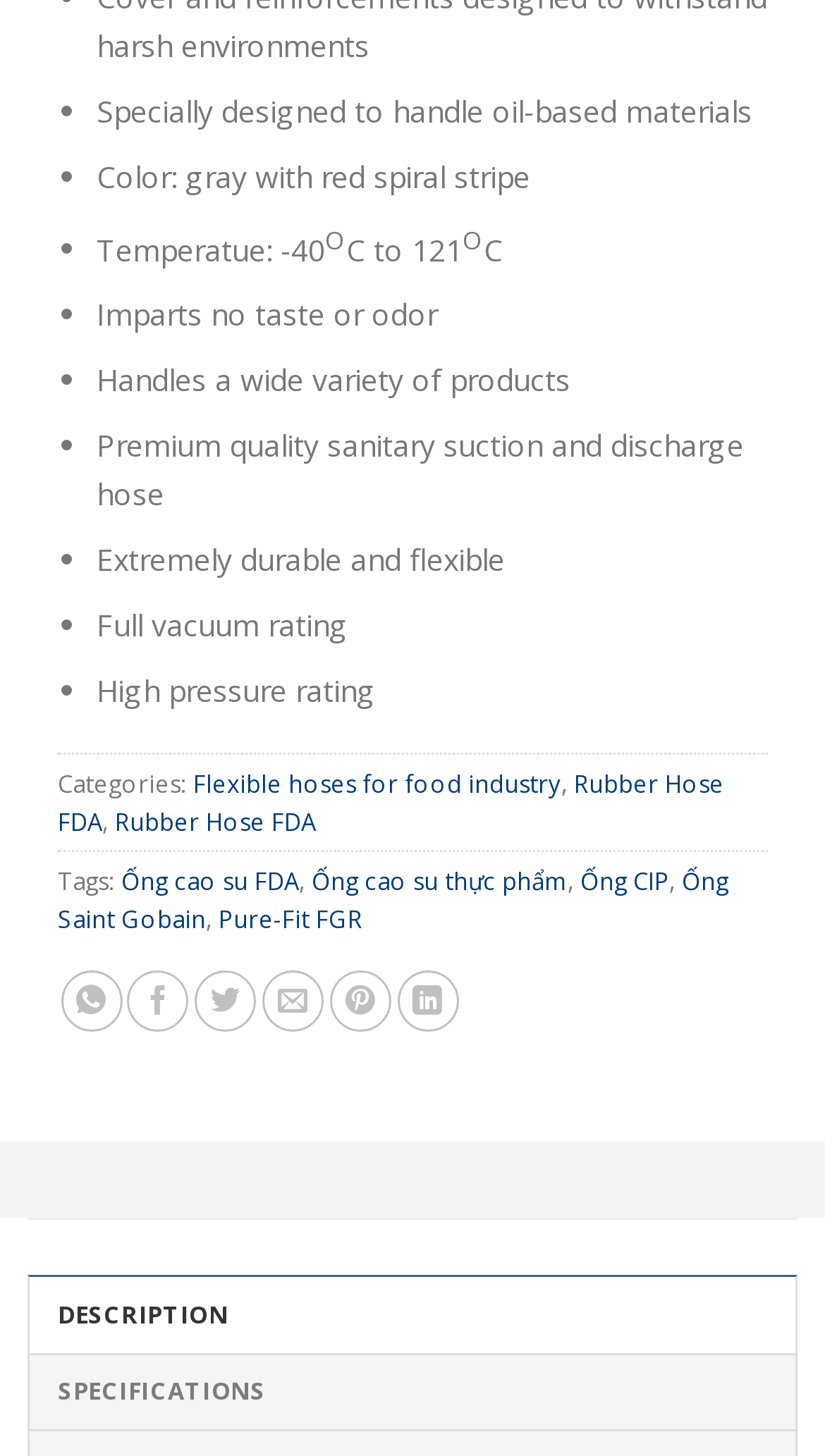Extract the bounding box coordinates for the UI element described by the text: "alt="Hotline"". The coordinates should be in the form of [left, top, right, bottom] with values between 0 and 1.

[0.152, 0.0, 0.238, 0.048]